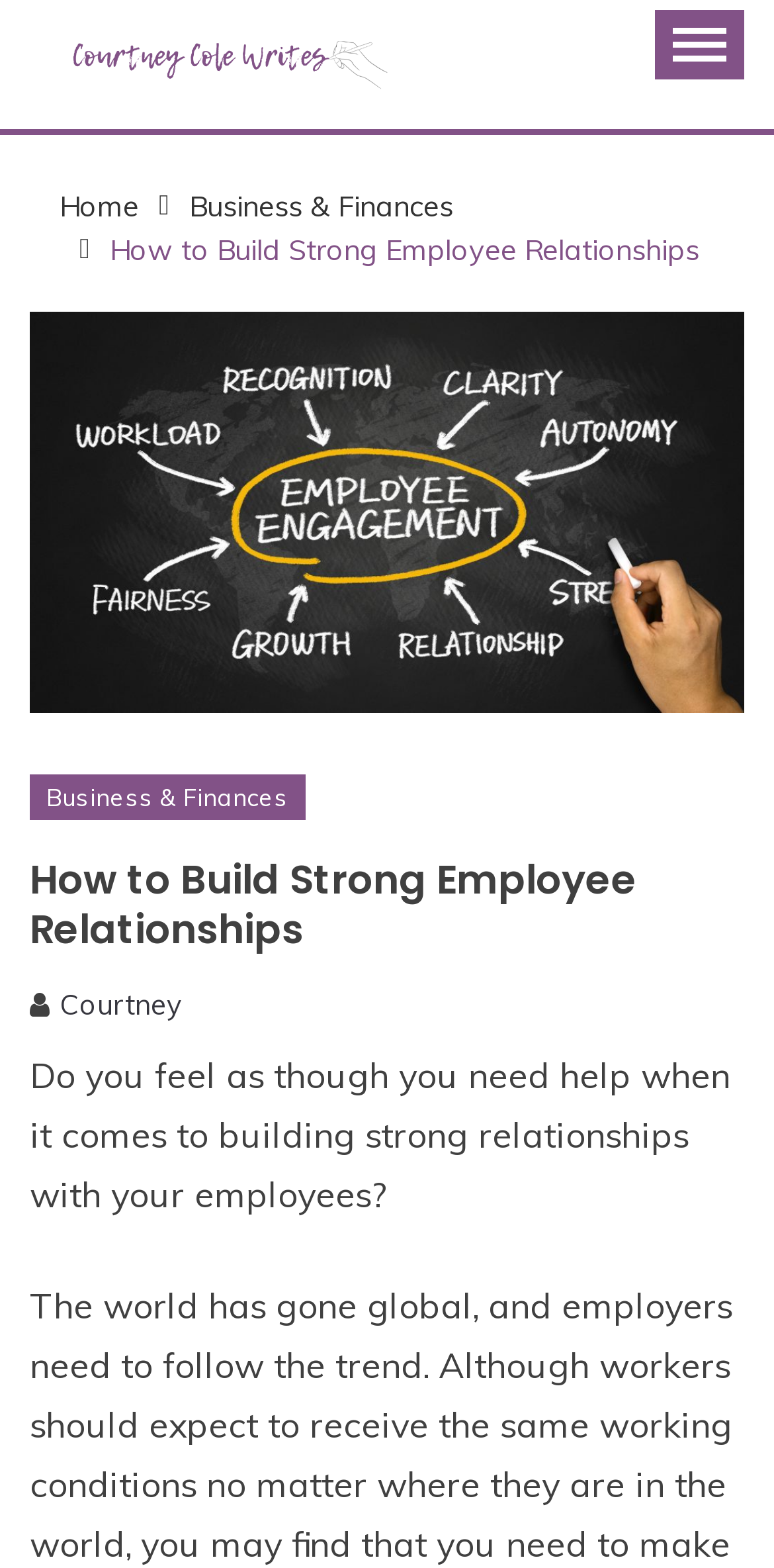What is the name of the author?
Please answer the question with a detailed and comprehensive explanation.

The author's name can be found in the link 'Courtney Cole Writes' at the top of the page, and also in the link 'Courtney' in the middle of the page.